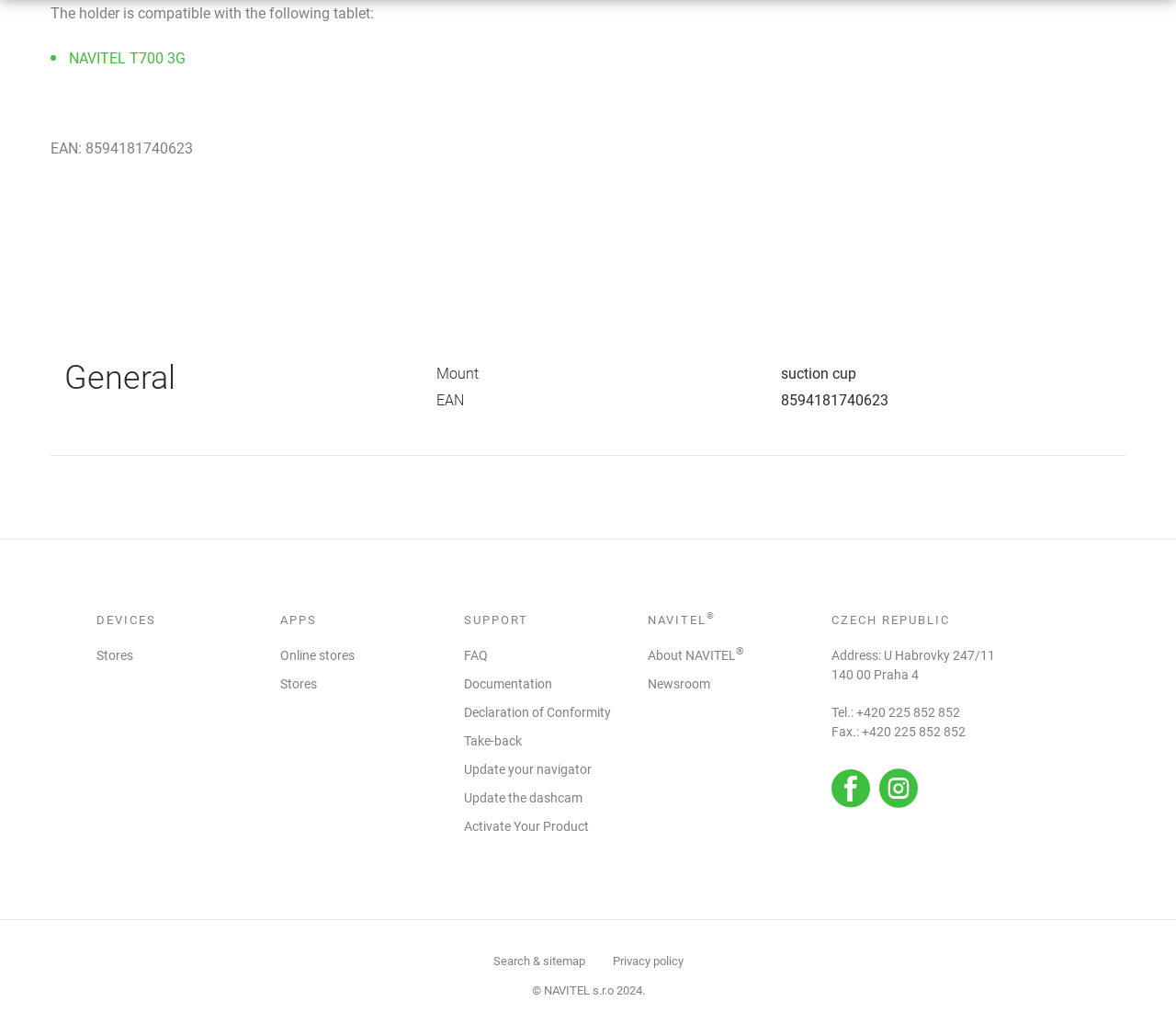What is the EAN of the tablet holder?
Please provide a comprehensive and detailed answer to the question.

The EAN of the tablet holder can be found in the 'Tech specs' section, where it is listed as 'EAN: 8594181740623'.